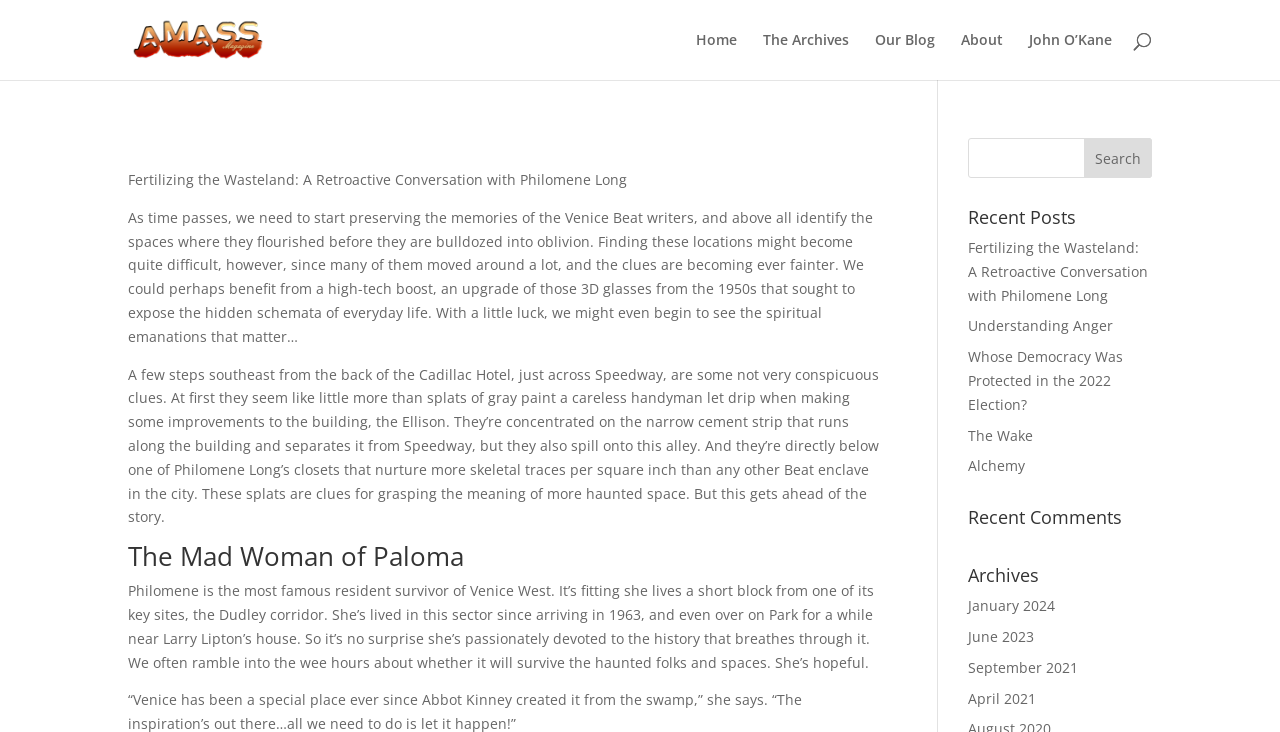Please specify the bounding box coordinates of the clickable region to carry out the following instruction: "Read the blog post 'Fertilizing the Wasteland: A Retroactive Conversation with Philomene Long'". The coordinates should be four float numbers between 0 and 1, in the format [left, top, right, bottom].

[0.756, 0.325, 0.897, 0.416]